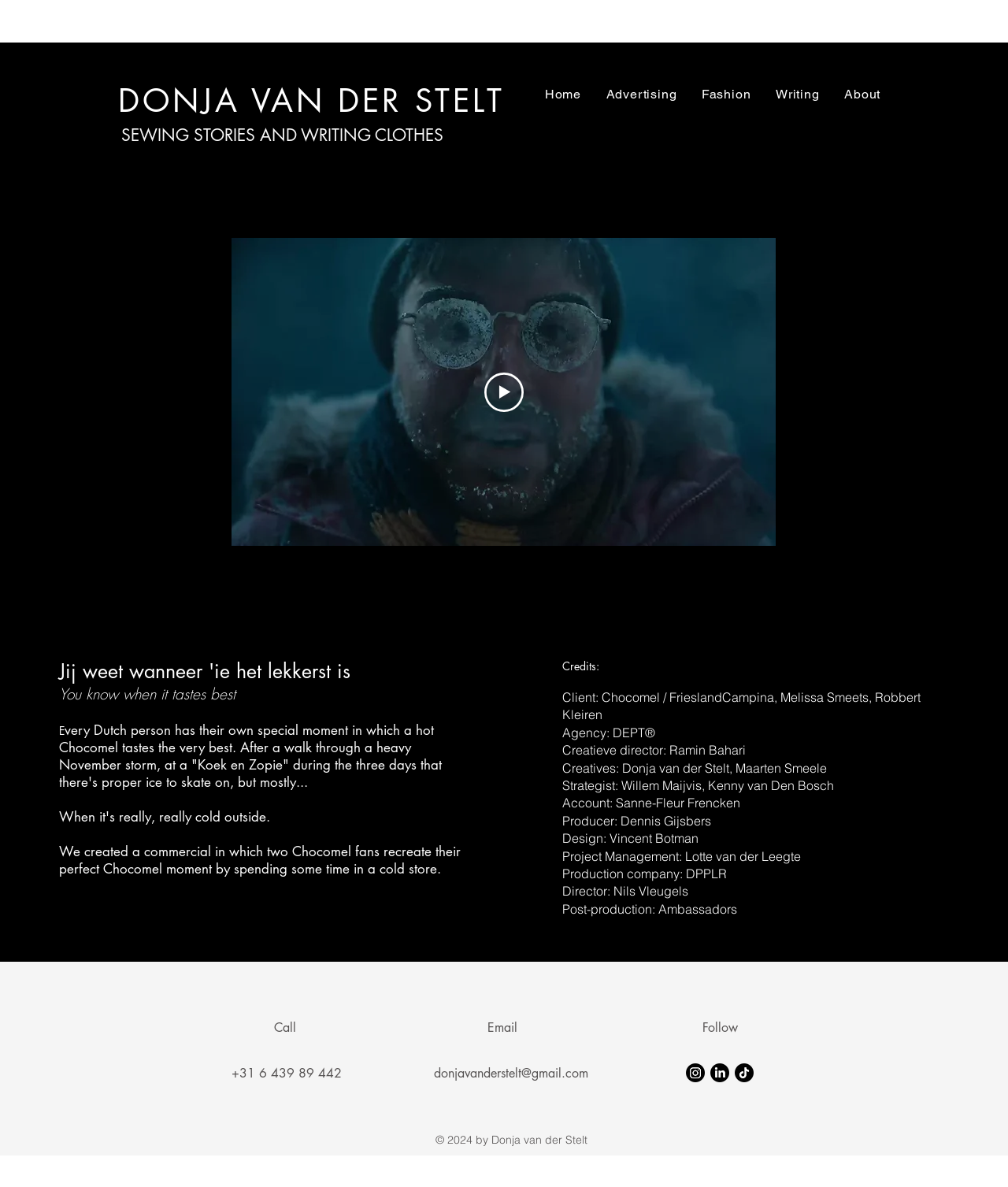Please identify the bounding box coordinates of the element's region that I should click in order to complete the following instruction: "Call +31 6 439 89 442". The bounding box coordinates consist of four float numbers between 0 and 1, i.e., [left, top, right, bottom].

[0.23, 0.897, 0.339, 0.911]